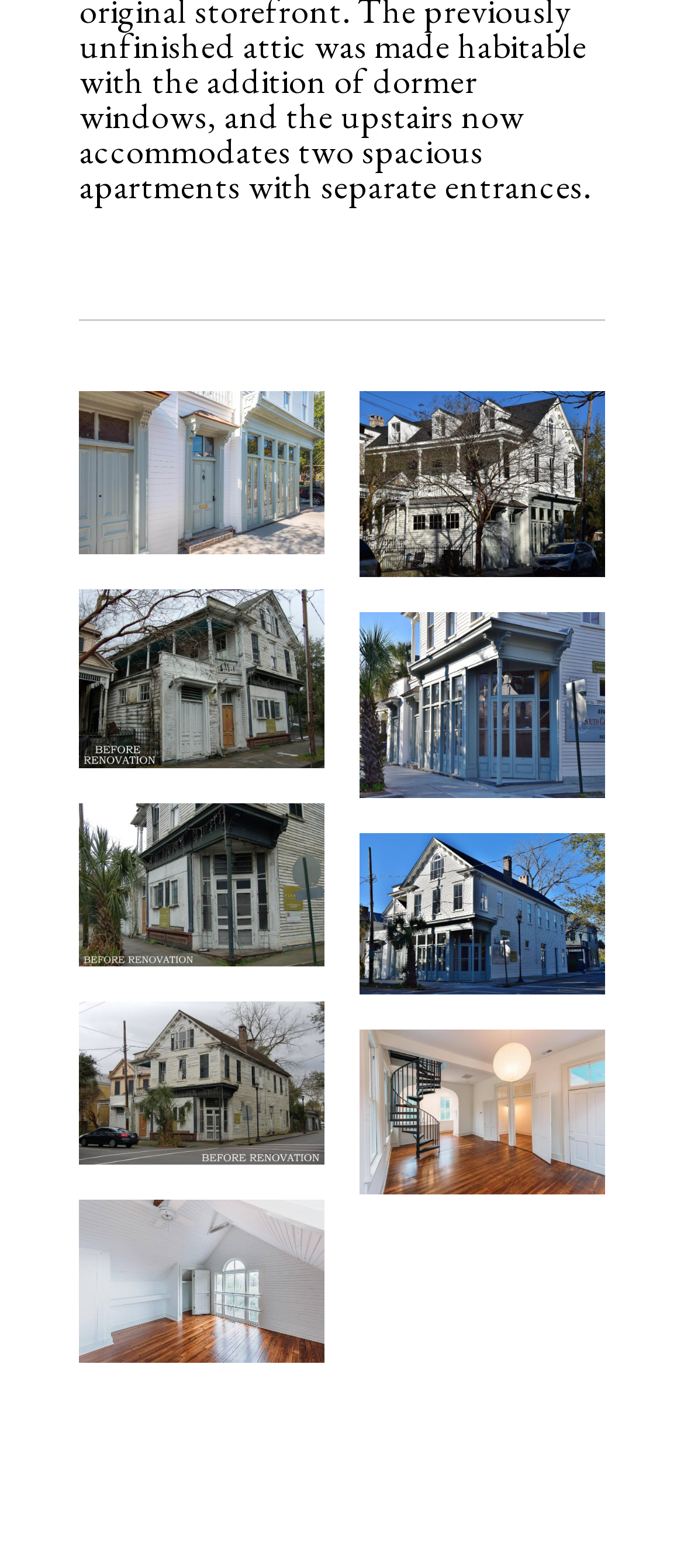Can you find the bounding box coordinates for the element to click on to achieve the instruction: "click link 1"?

[0.116, 0.286, 0.474, 0.311]